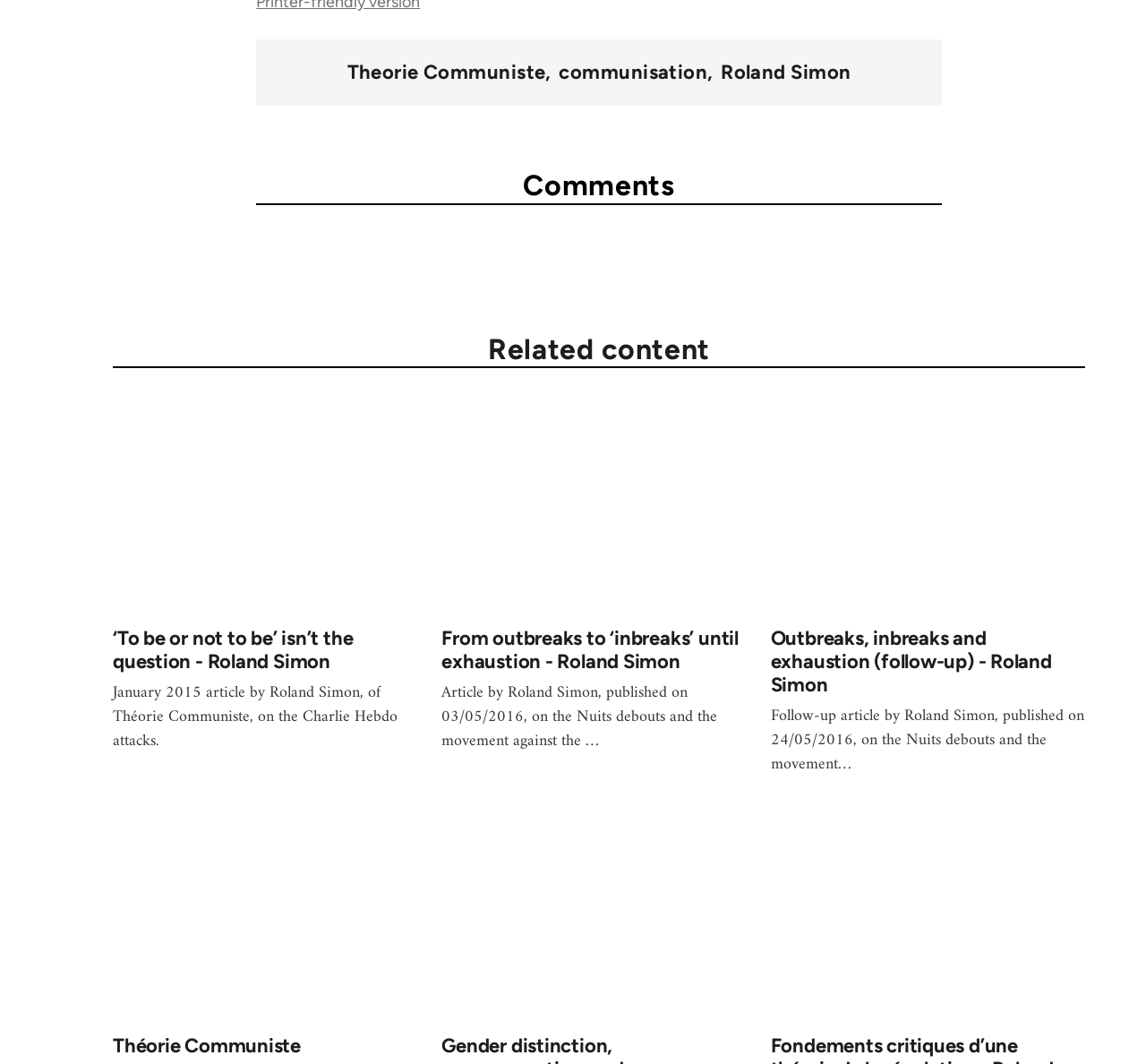Find the bounding box coordinates for the area that should be clicked to accomplish the instruction: "Click on the link to read the follow-up article 'Outbreaks, inbreaks and exhaustion'".

[0.672, 0.361, 0.947, 0.73]